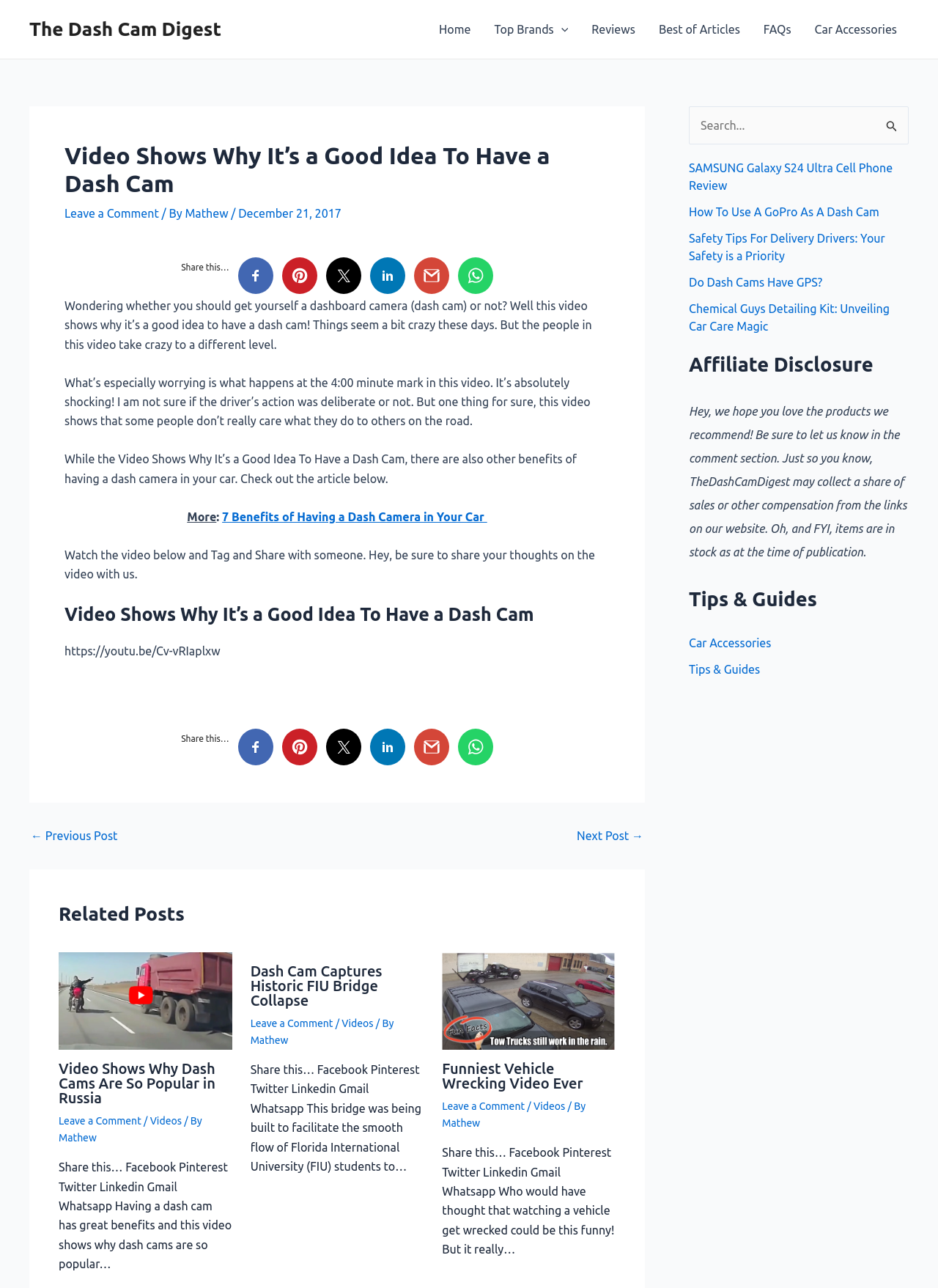Find the bounding box coordinates for the area you need to click to carry out the instruction: "Click on the 'Next Post →' link". The coordinates should be four float numbers between 0 and 1, indicated as [left, top, right, bottom].

[0.615, 0.644, 0.686, 0.654]